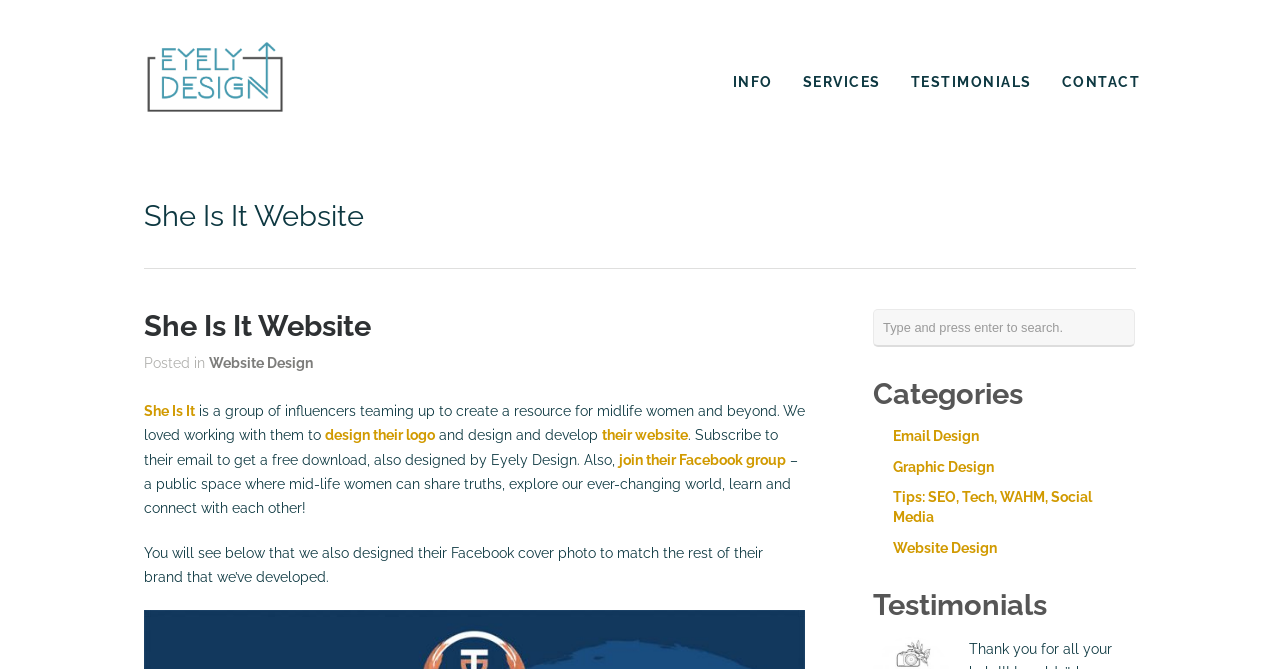What services does Eyely Design offer?
Please provide a detailed and comprehensive answer to the question.

The services offered by Eyely Design can be inferred from the links in the navigation menu, which include 'SERVICES', 'TESTIMONIALS', and 'CONTACT'. Additionally, the webpage mentions 'Graphic Design' and 'Website Design' as specific services offered by the company.